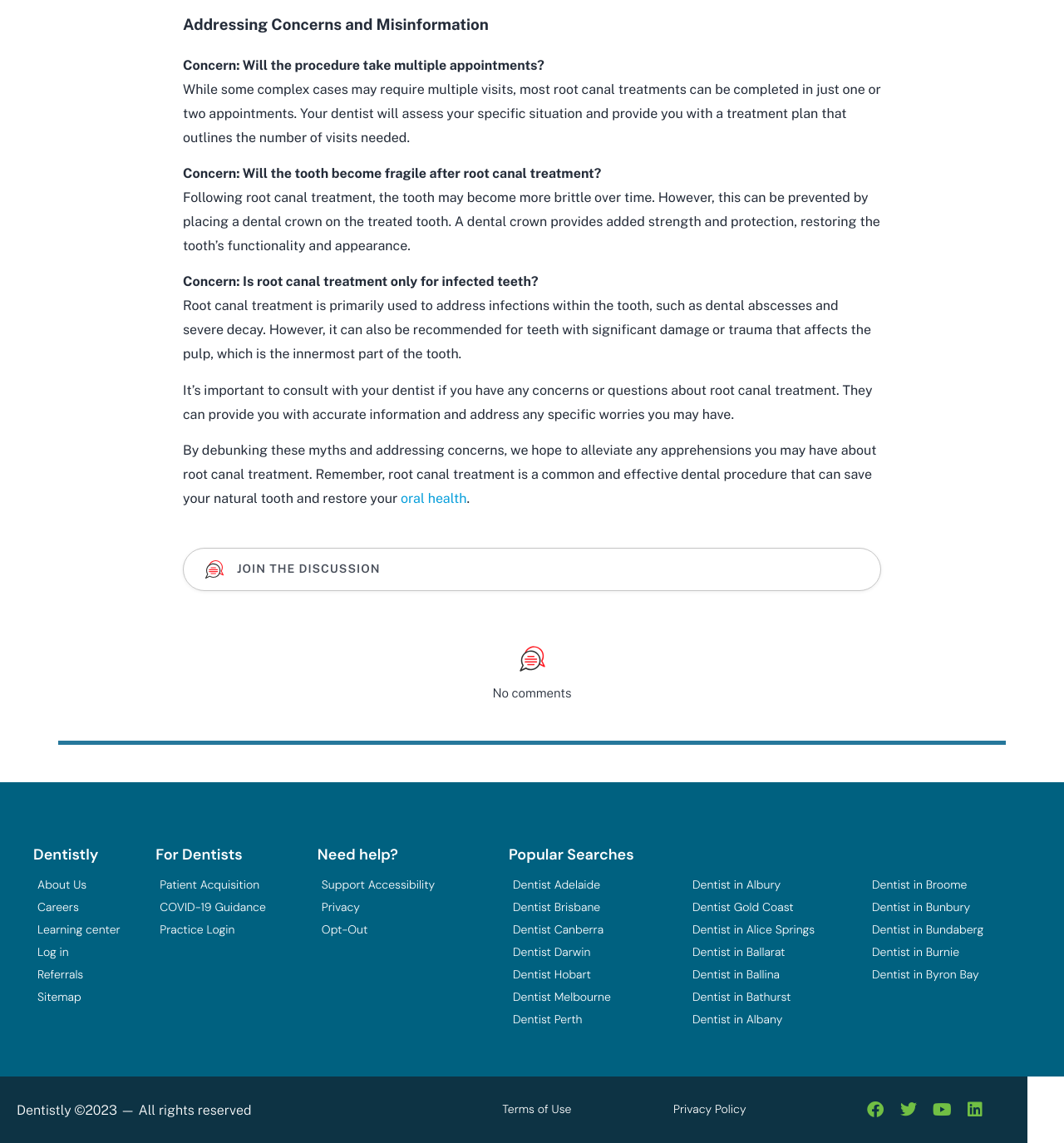What is the purpose of placing a dental crown on a treated tooth?
Give a detailed explanation using the information visible in the image.

According to the webpage, placing a dental crown on a treated tooth provides added strength and protection, which can prevent the tooth from becoming brittle over time.